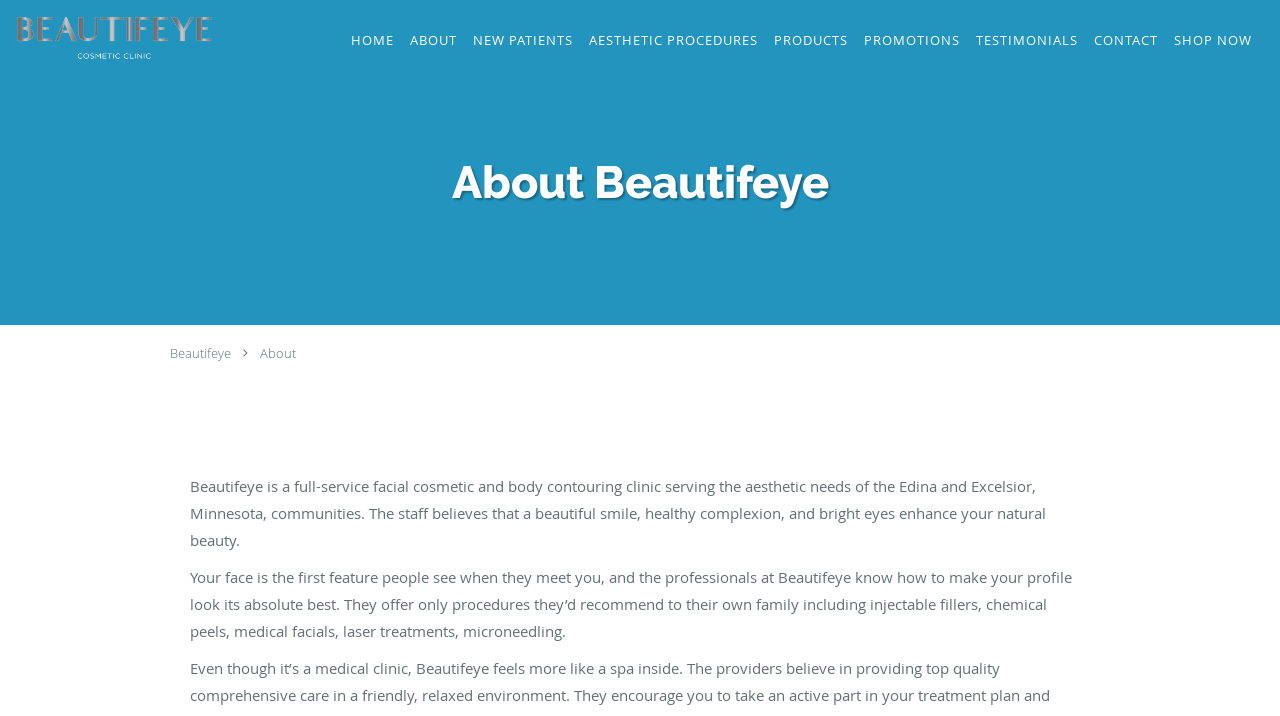Based on the description "New Patients", find the bounding box of the specified UI element.

[0.363, 0.0, 0.454, 0.112]